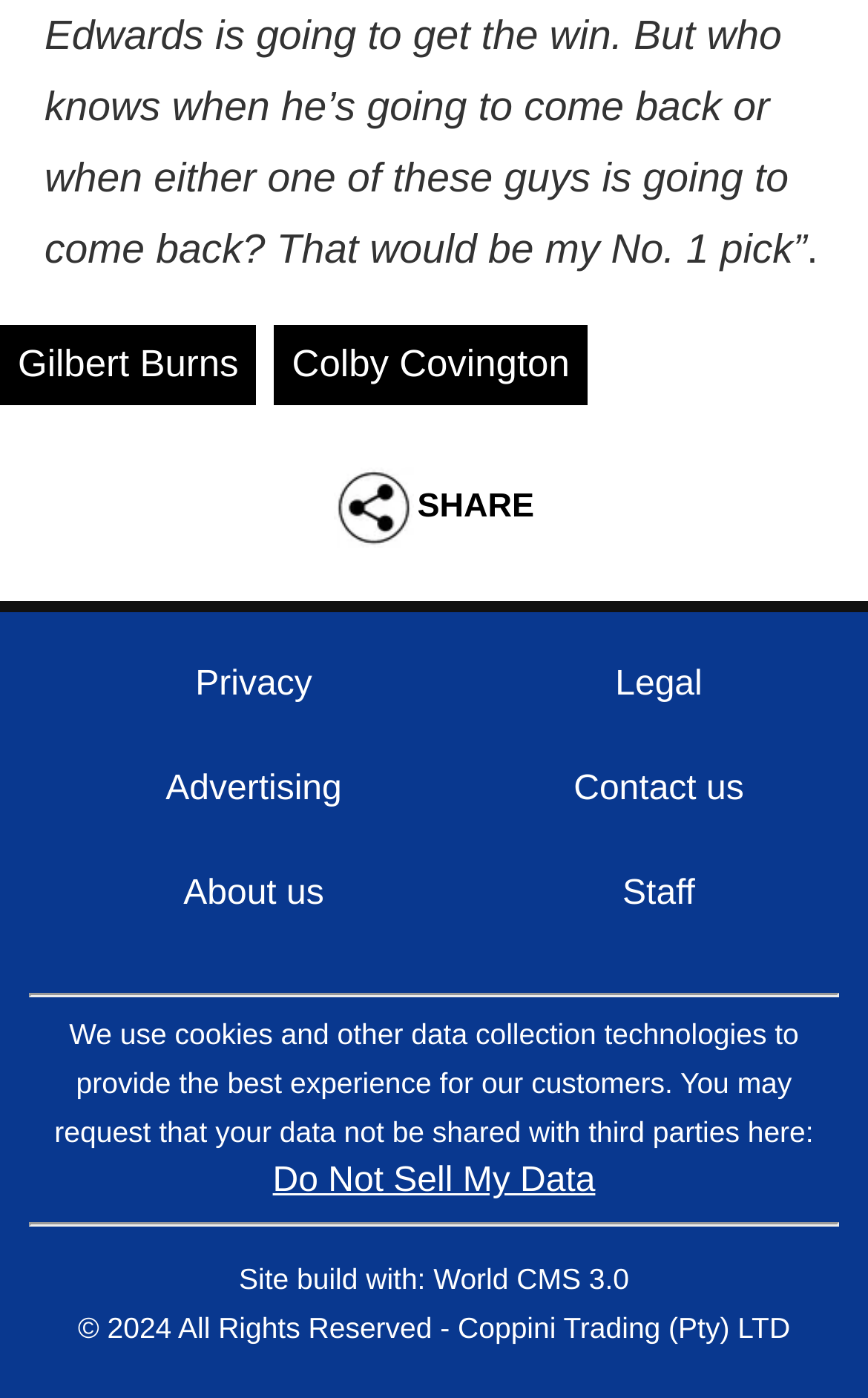Pinpoint the bounding box coordinates of the element to be clicked to execute the instruction: "Visit the Privacy page".

[0.225, 0.477, 0.36, 0.504]